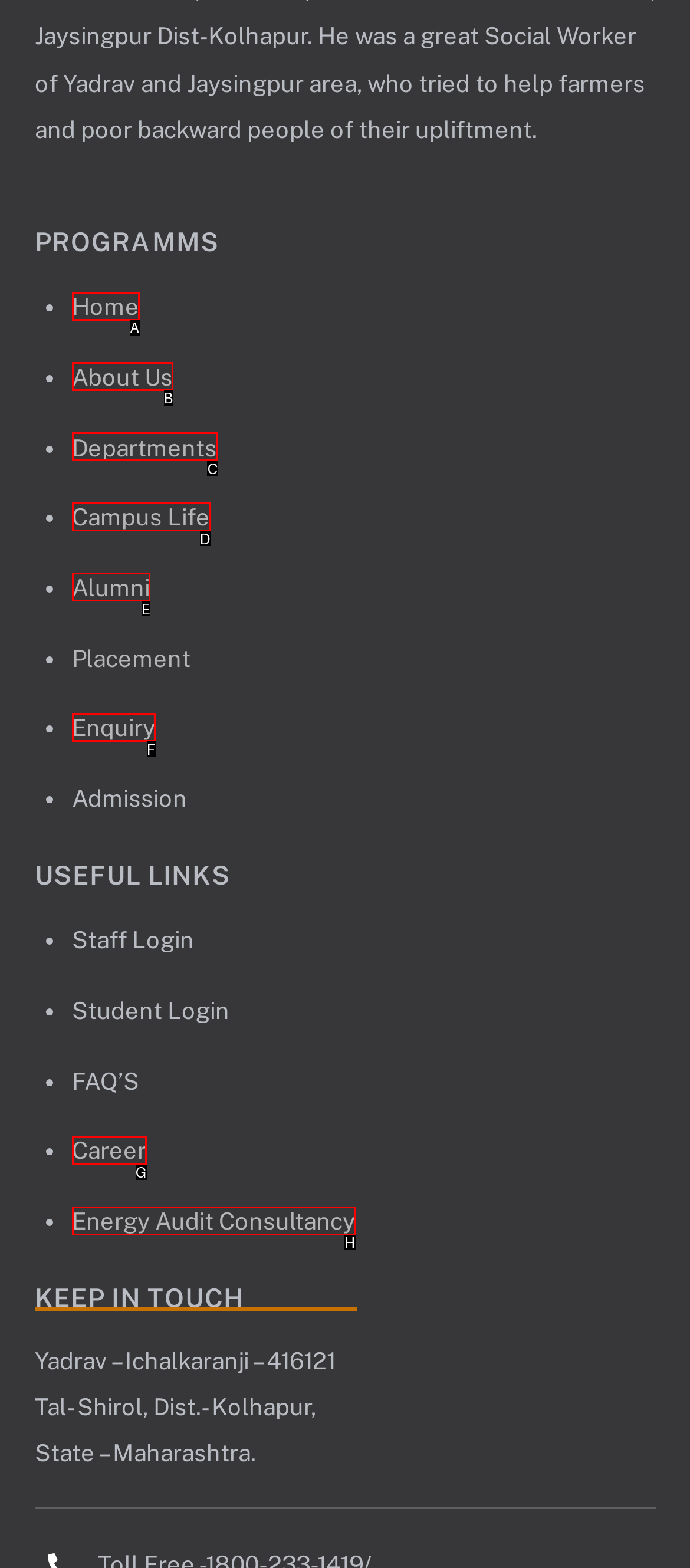What option should you select to complete this task: learn about the departments? Indicate your answer by providing the letter only.

C